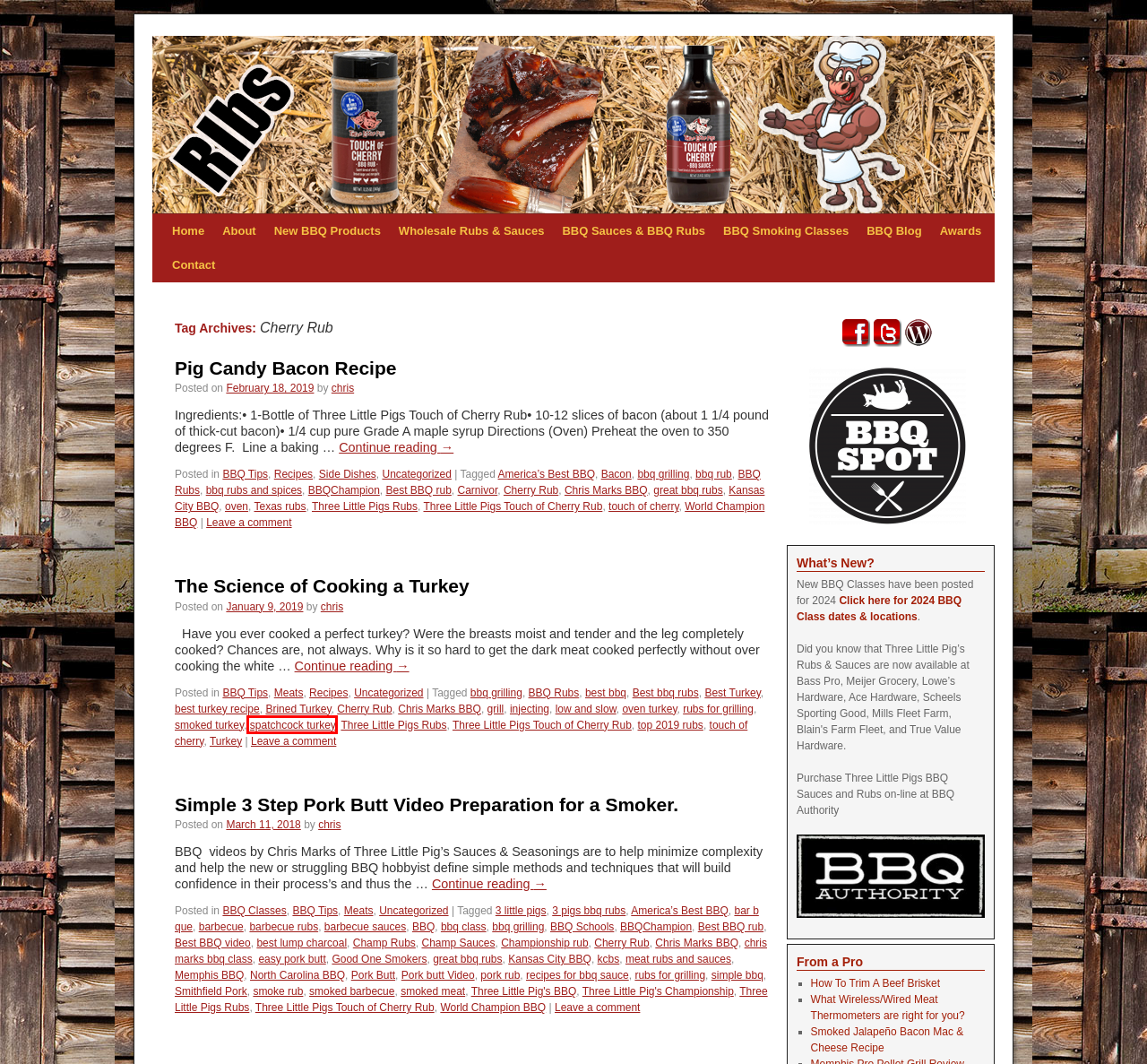You are given a screenshot of a webpage with a red bounding box around an element. Choose the most fitting webpage description for the page that appears after clicking the element within the red bounding box. Here are the candidates:
A. spatchcock turkey | Three Little Pigs BBQ Rubs & Sauces
B. Awards | Three Little Pigs BBQ Rubs & Sauces
C. BBQ Sauces & BBQ Rubs | Three Little Pigs BBQ Rubs & Sauces
D. Simple 3 Step Pork Butt Video Preparation for a Smoker. | Three Little Pigs BBQ Rubs & Sauces
E. chris marks bbq class | Three Little Pigs BBQ Rubs & Sauces
F. Pork butt Video | Three Little Pigs BBQ Rubs & Sauces
G. Three Little Pigs Rubs | Three Little Pigs BBQ Rubs & Sauces
H. top 2019 rubs | Three Little Pigs BBQ Rubs & Sauces

A